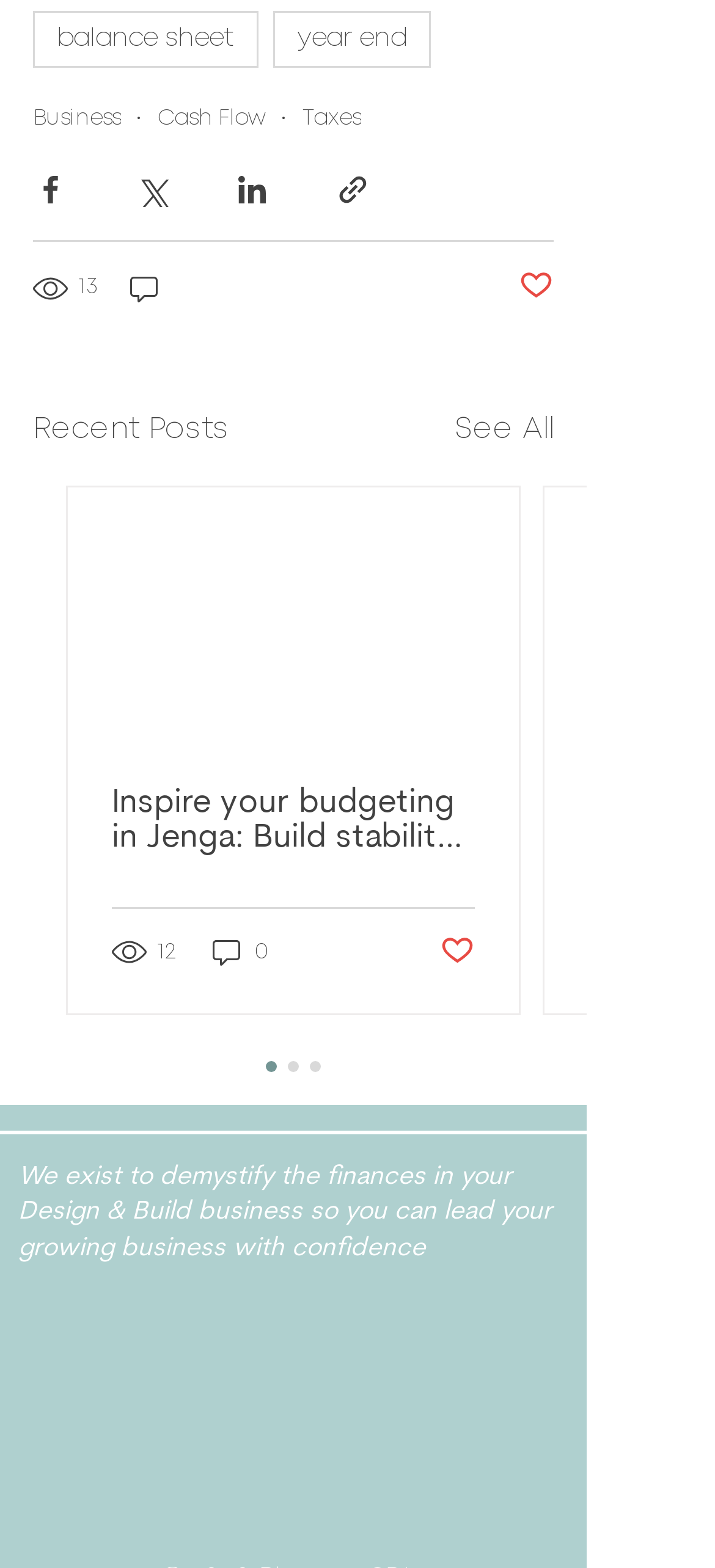Locate the UI element described by Taxes and provide its bounding box coordinates. Use the format (top-left x, top-left y, bottom-right x, bottom-right y) with all values as floating point numbers between 0 and 1.

[0.423, 0.069, 0.505, 0.082]